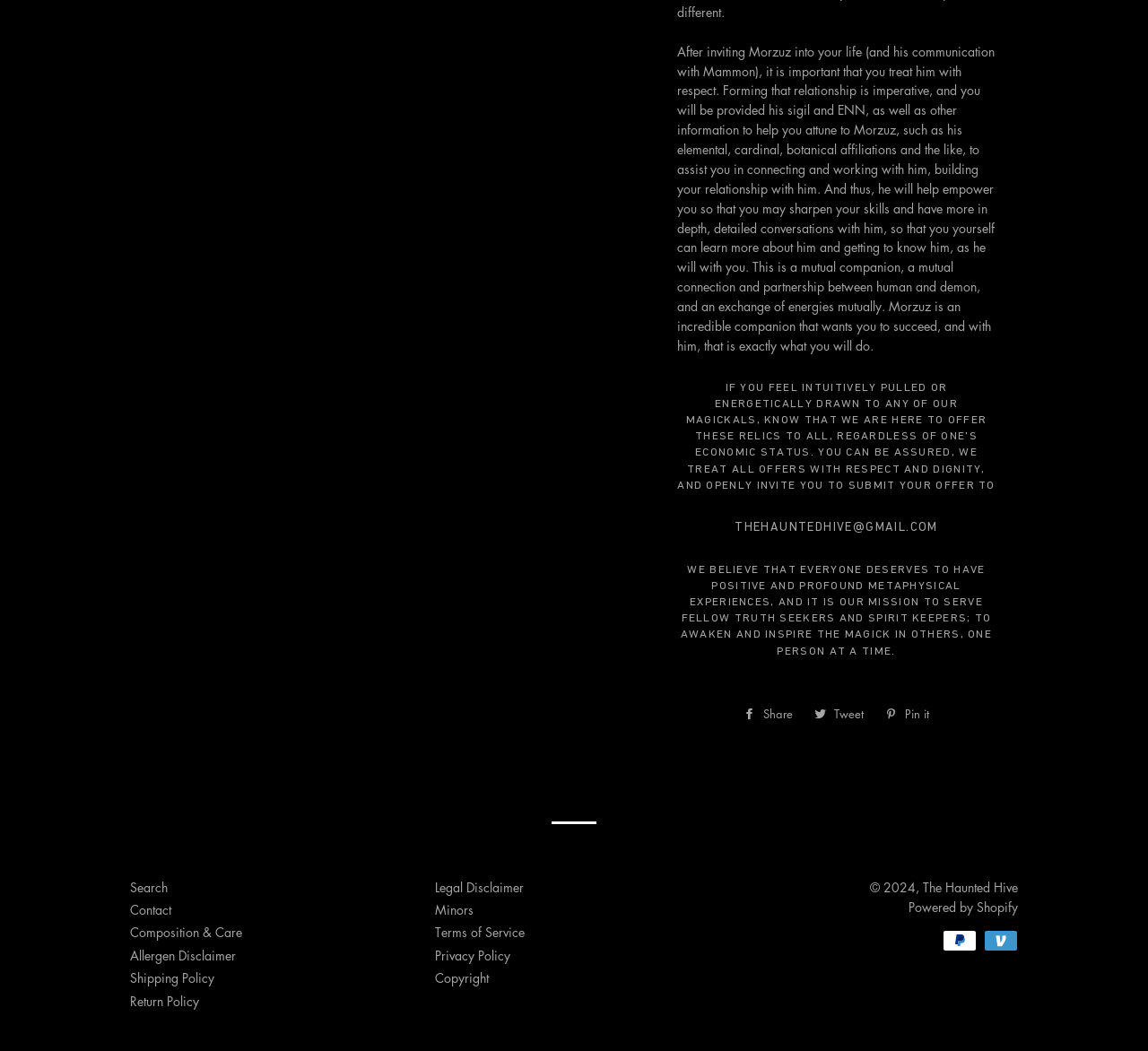What is the mission of the website?
Refer to the image and respond with a one-word or short-phrase answer.

To serve fellow truth seekers and spirit keepers